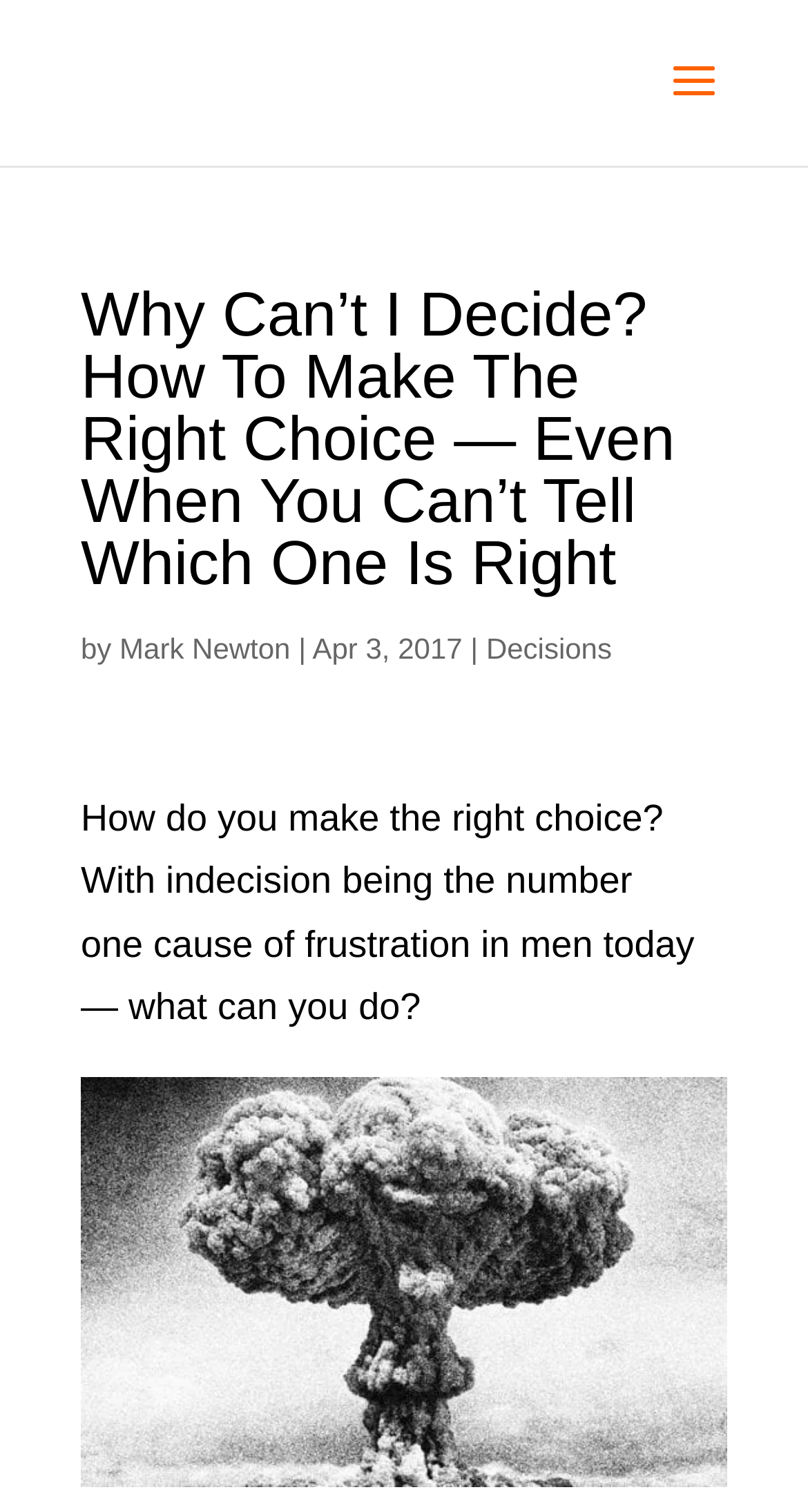For the element described, predict the bounding box coordinates as (top-left x, top-left y, bottom-right x, bottom-right y). All values should be between 0 and 1. Element description: Decisions

[0.602, 0.418, 0.757, 0.44]